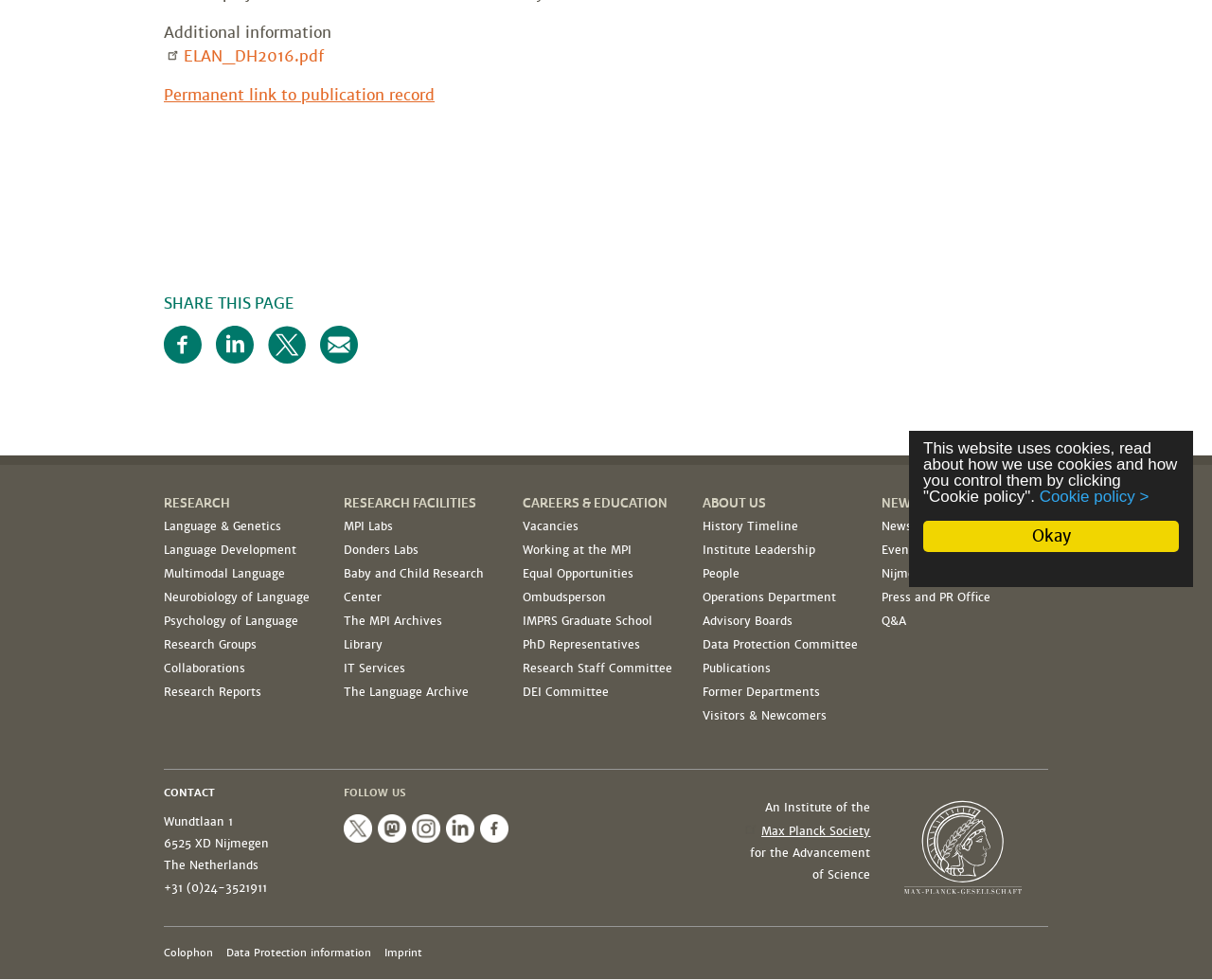Predict the bounding box of the UI element based on this description: "alt="instagram" title="Instagram"".

[0.34, 0.831, 0.363, 0.86]